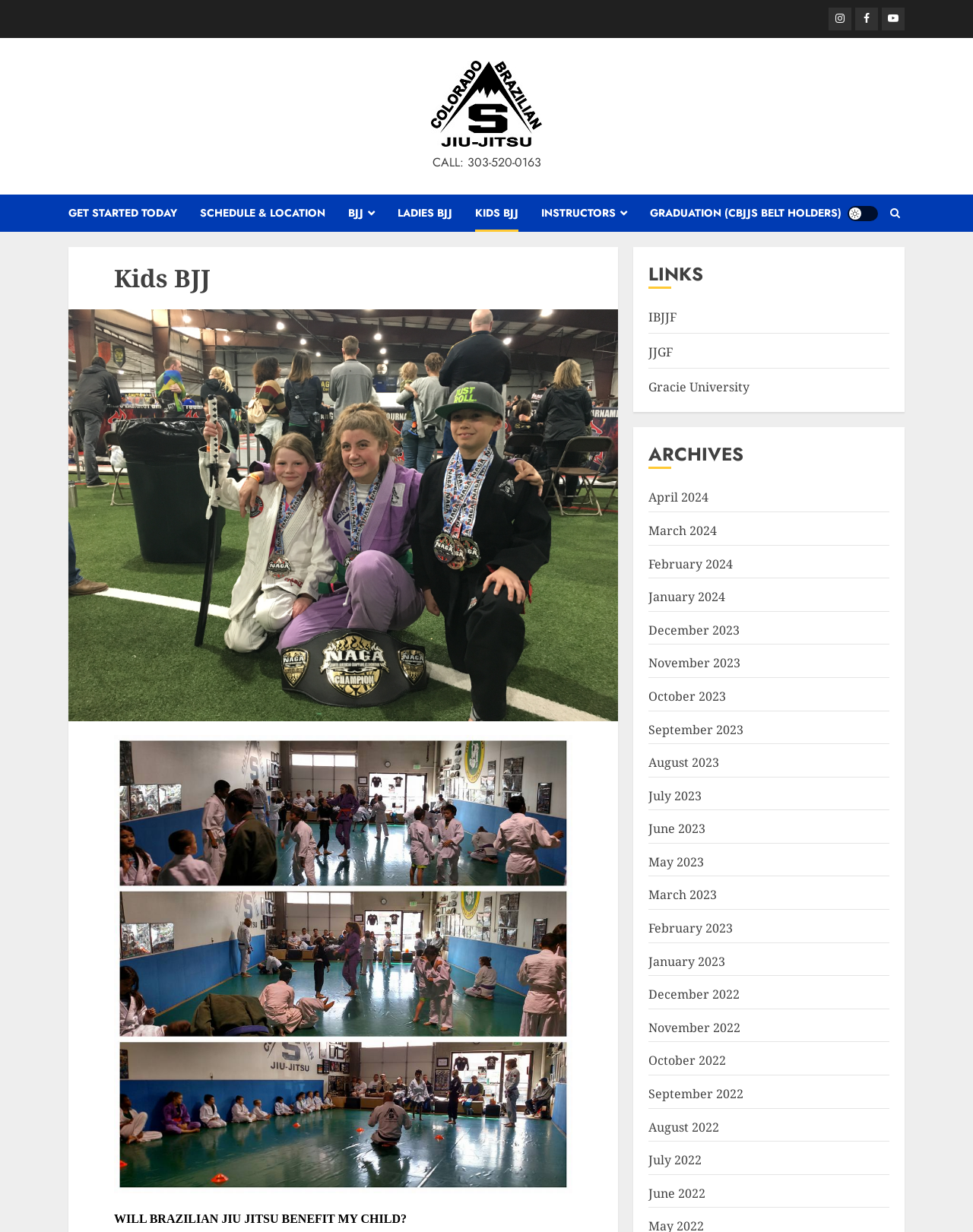Pinpoint the bounding box coordinates of the area that must be clicked to complete this instruction: "Check out instructors".

[0.556, 0.158, 0.668, 0.188]